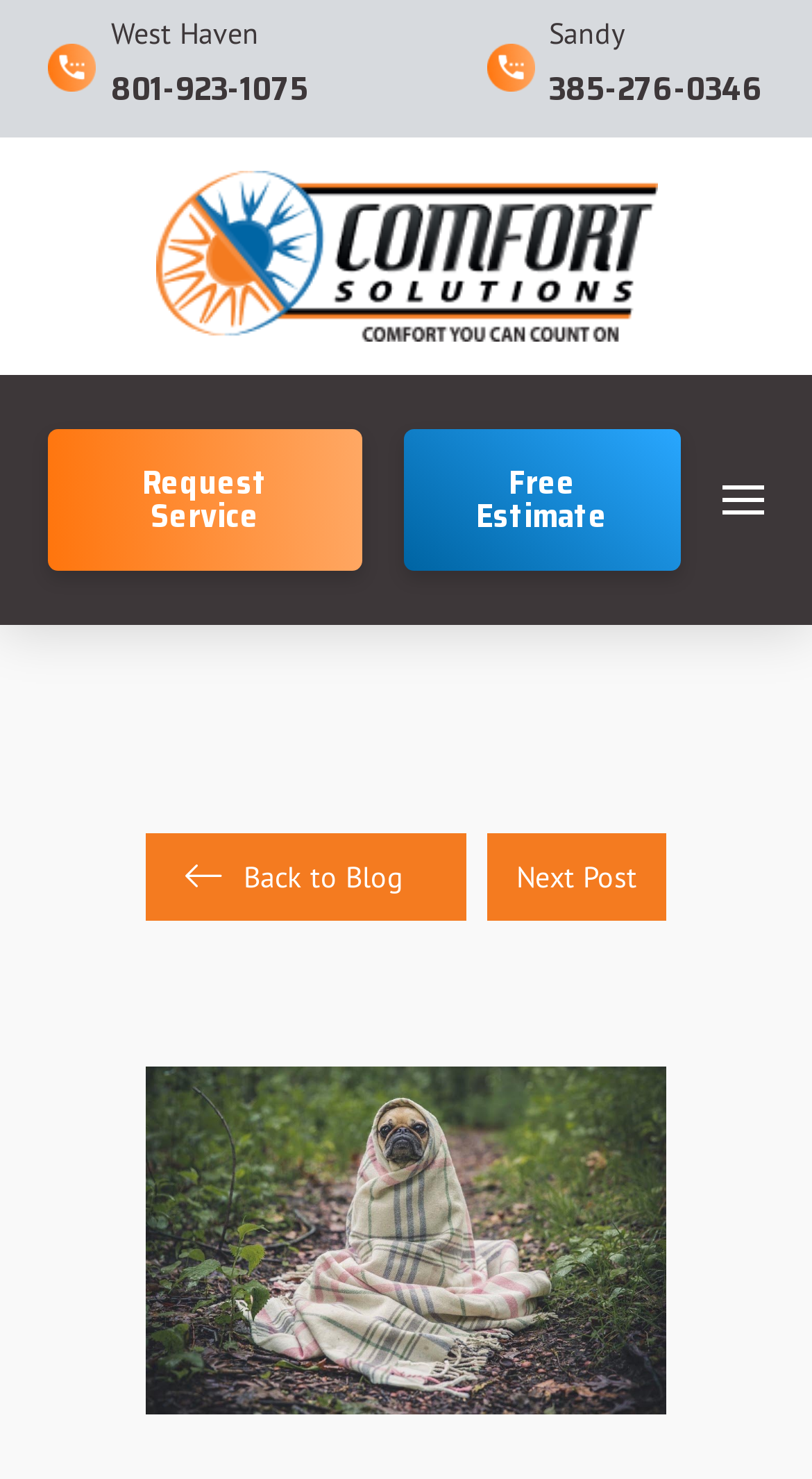Please find and report the bounding box coordinates of the element to click in order to perform the following action: "Toggle the off-canvas content". The coordinates should be expressed as four float numbers between 0 and 1, in the format [left, top, right, bottom].

[0.89, 0.328, 0.94, 0.347]